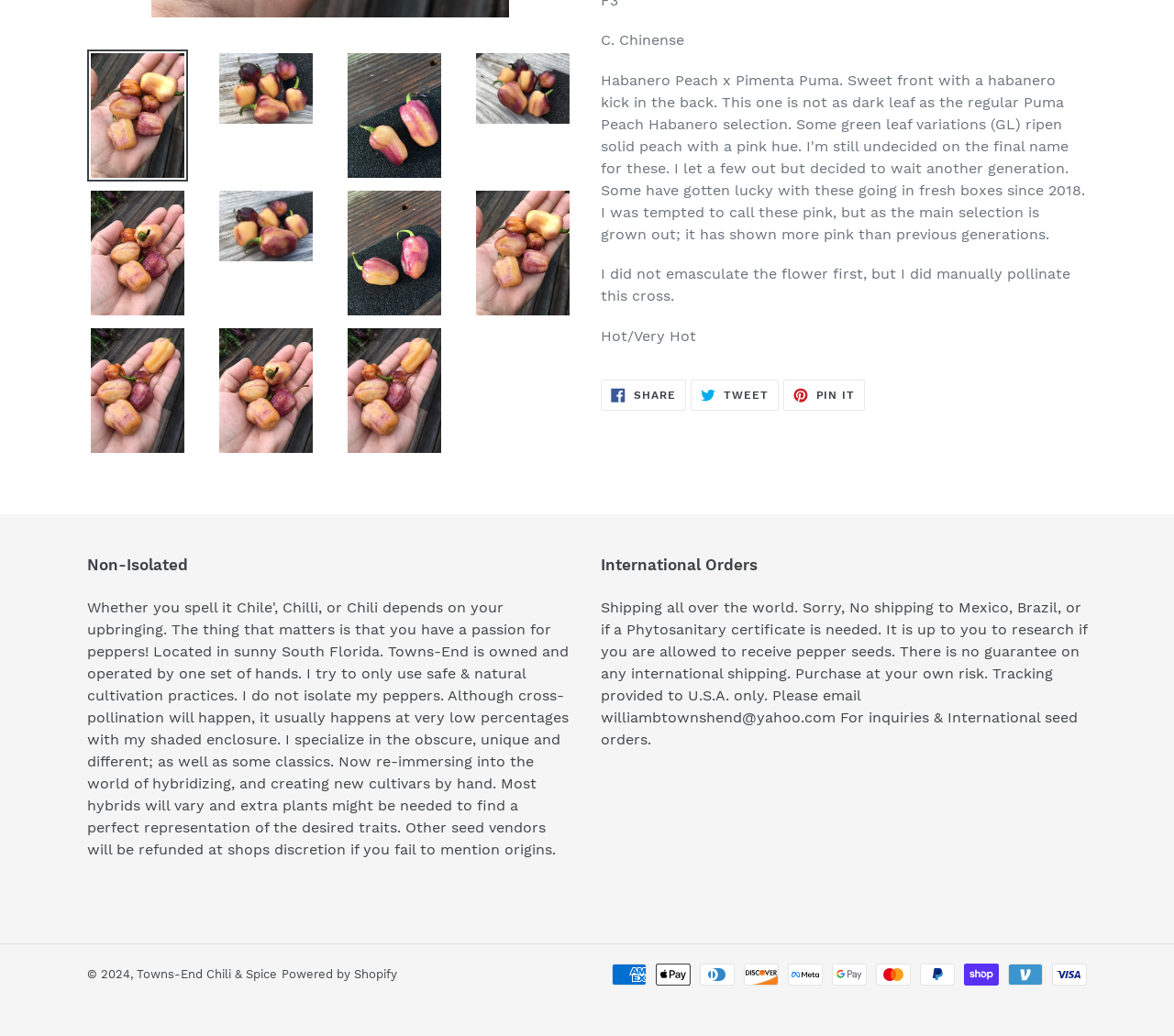Find the UI element described as: "Share Share on Facebook" and predict its bounding box coordinates. Ensure the coordinates are four float numbers between 0 and 1, [left, top, right, bottom].

[0.512, 0.366, 0.584, 0.396]